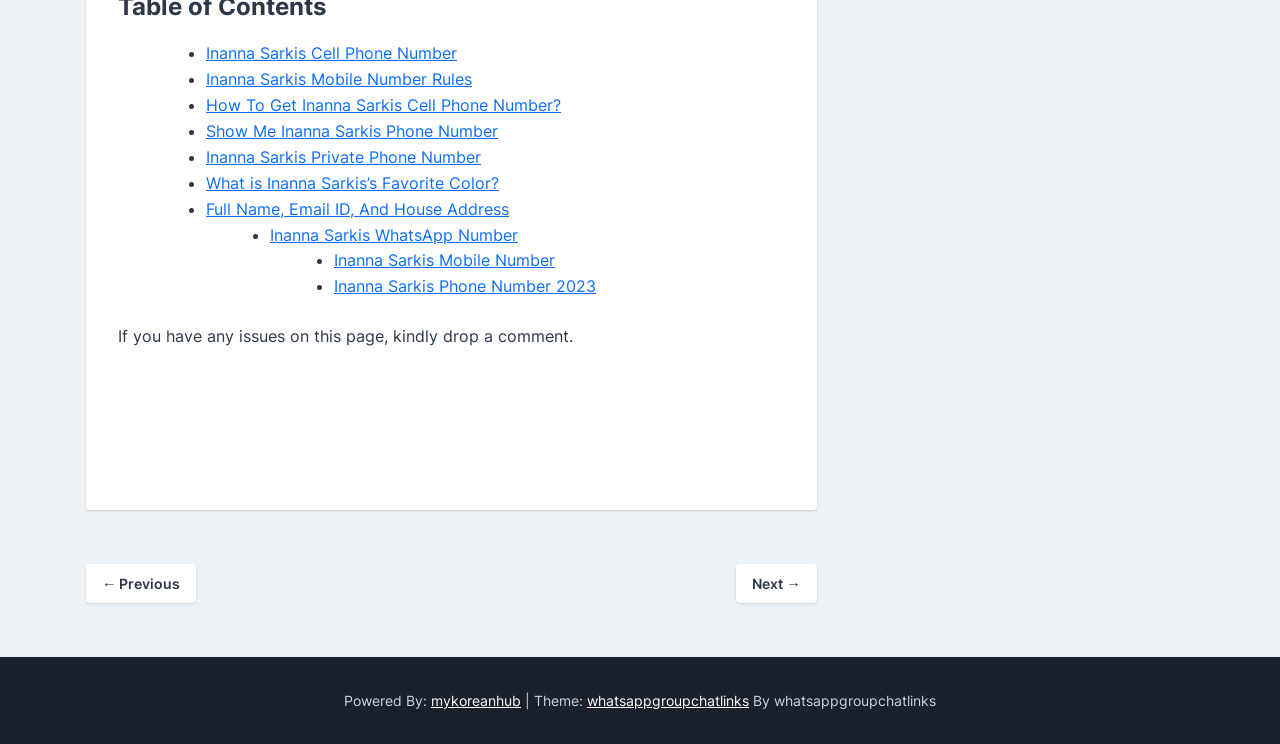Identify the bounding box of the HTML element described as: "Inanna Sarkis Private Phone Number".

[0.161, 0.198, 0.376, 0.224]